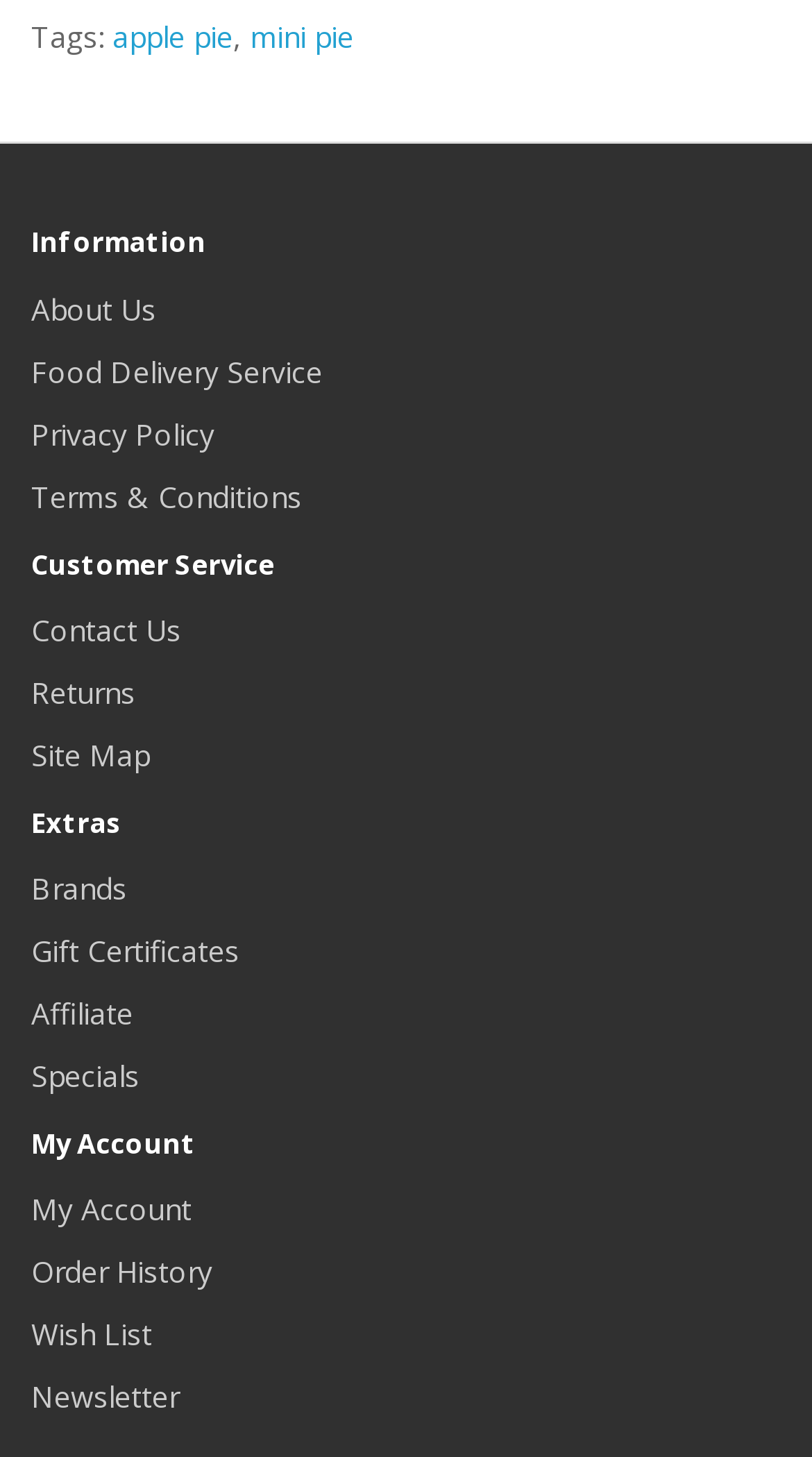What are the tags related to pie?
By examining the image, provide a one-word or phrase answer.

apple pie, mini pie